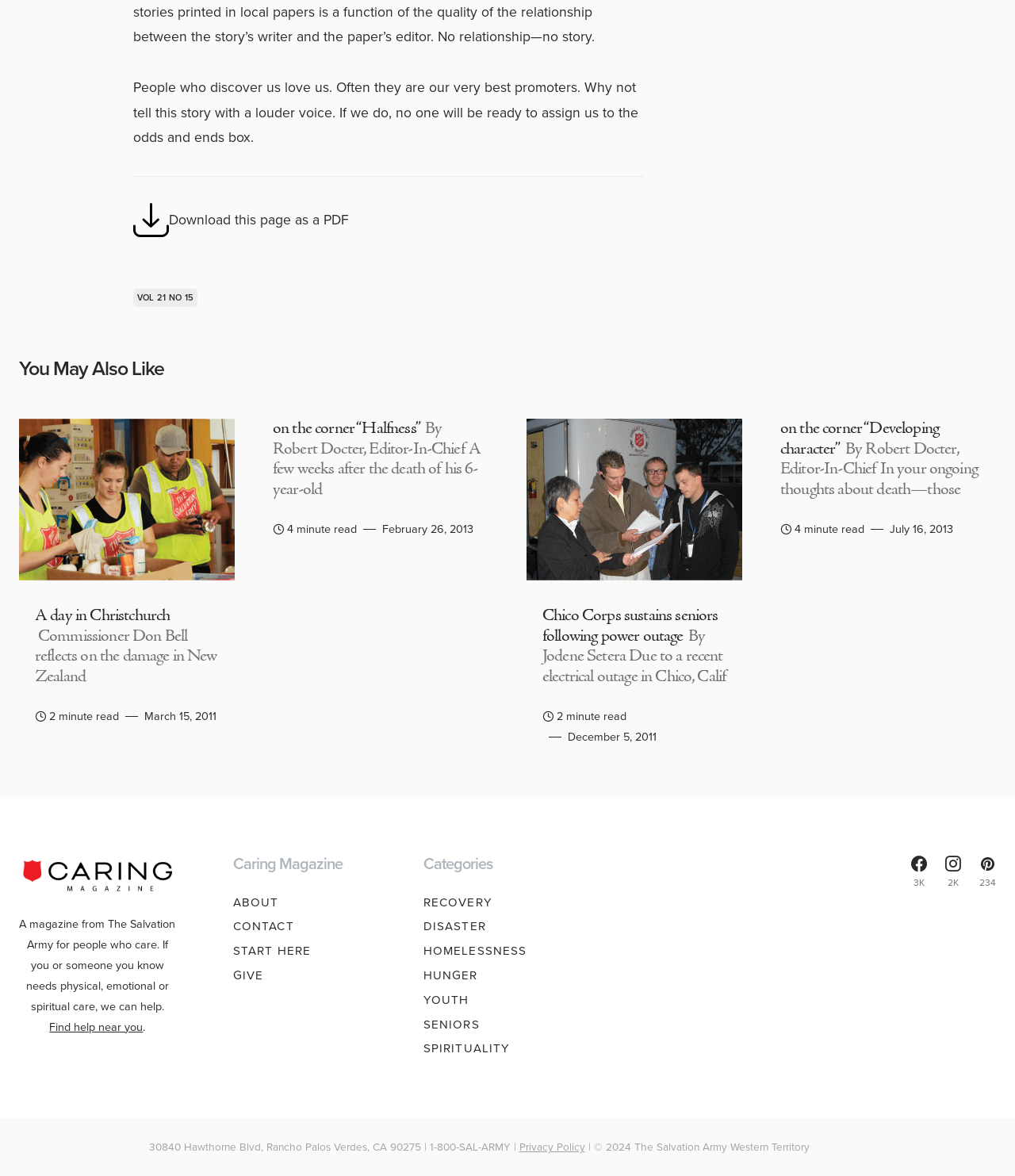What is the address of The Salvation Army Western Territory?
Based on the image, answer the question with as much detail as possible.

I found the answer by looking at the bottom section of the webpage, where it says '30840 Hawthorne Blvd, Rancho Palos Verdes, CA 90275 | 1-800-SAL-ARMY |'. This suggests that the address is 30840 Hawthorne Blvd, Rancho Palos Verdes, CA 90275.